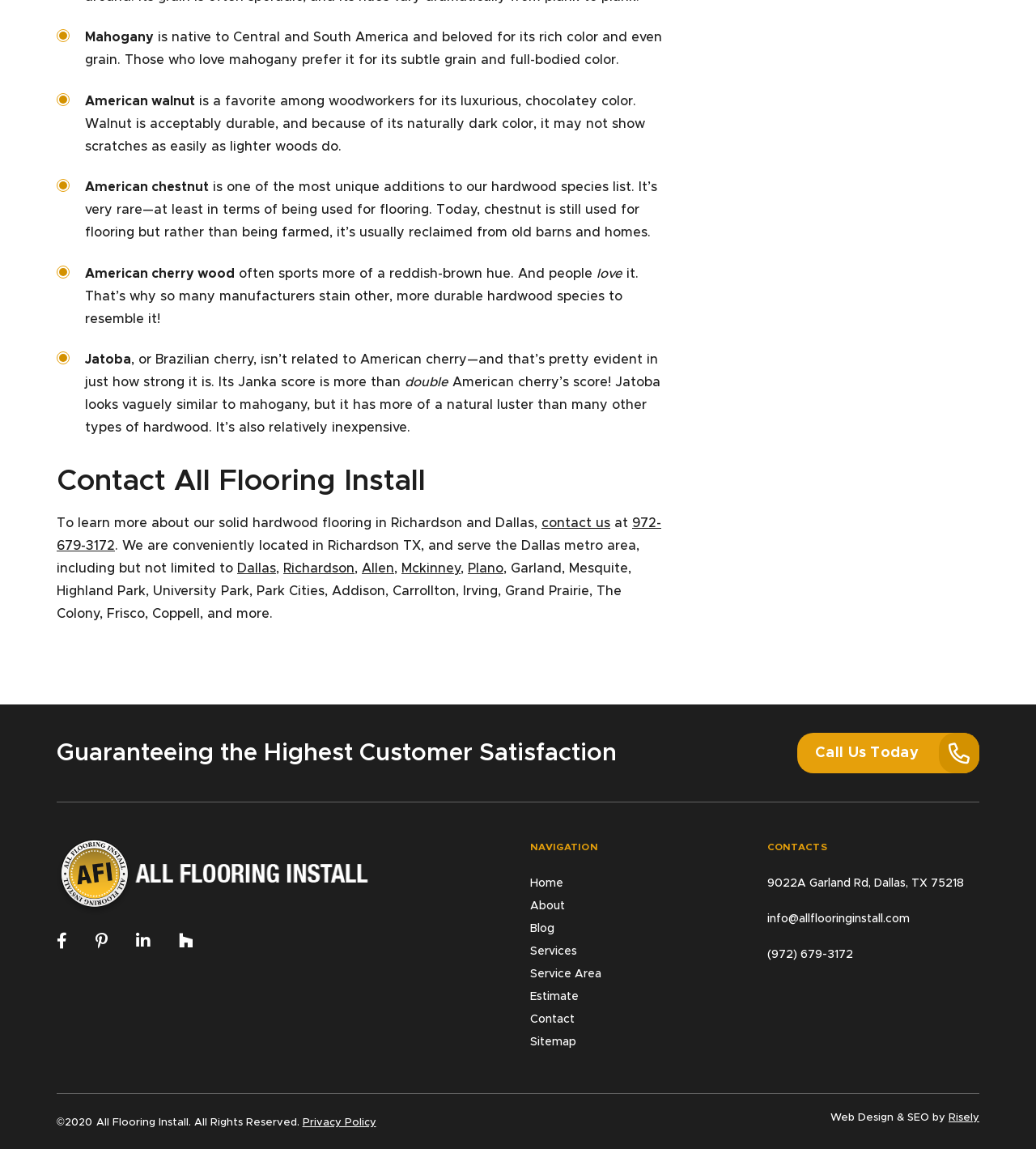Based on the element description About, identify the bounding box coordinates for the UI element. The coordinates should be in the format (top-left x, top-left y, bottom-right x, bottom-right y) and within the 0 to 1 range.

[0.512, 0.784, 0.545, 0.794]